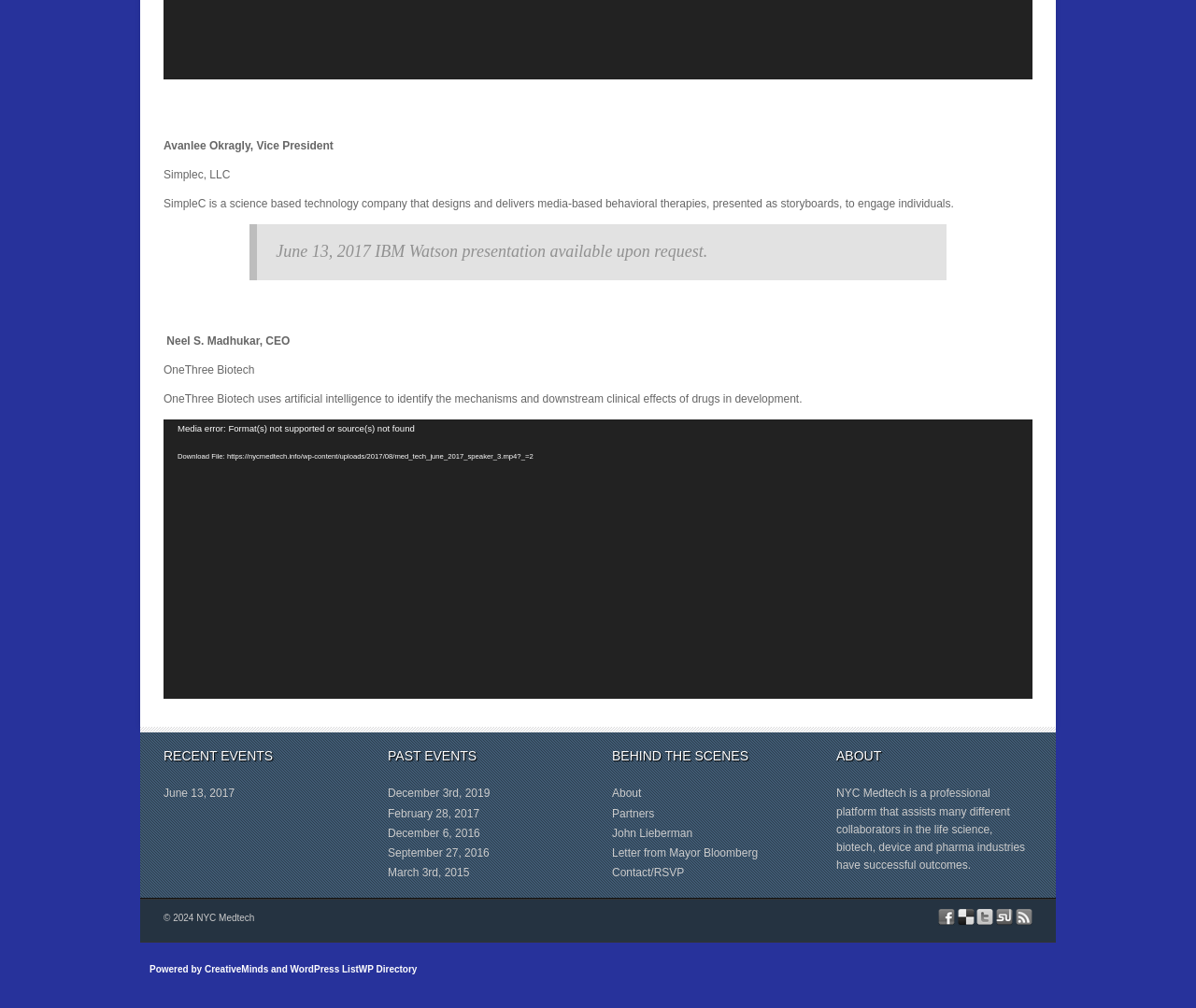Identify the bounding box for the UI element described as: "Letter from Mayor Bloomberg". Ensure the coordinates are four float numbers between 0 and 1, formatted as [left, top, right, bottom].

[0.512, 0.84, 0.634, 0.853]